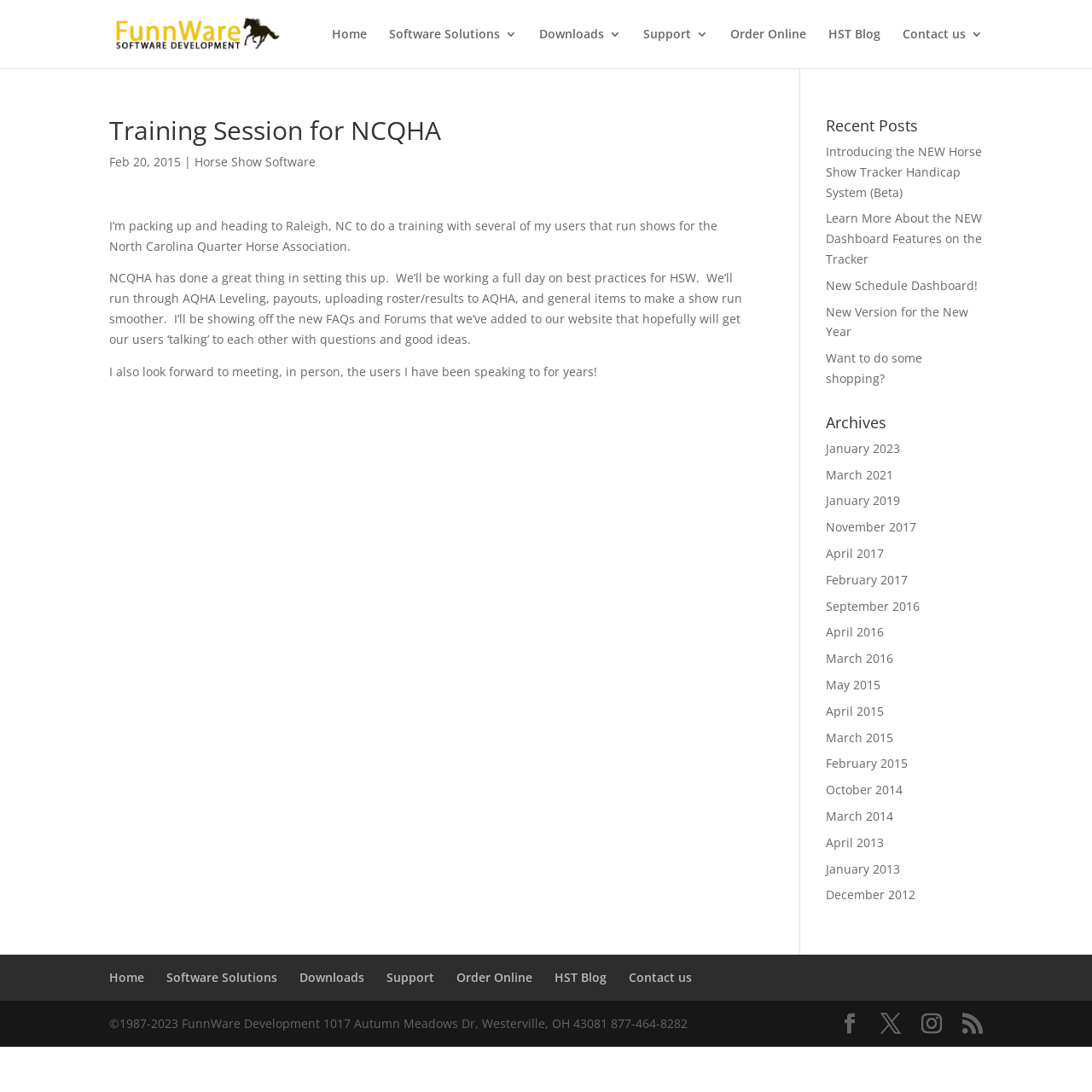Look at the image and answer the question in detail:
What is the date of the training session mentioned in the article?

The article mentions a training session for NCQHA, and the date of the training session is February 20, 2015, which is mentioned in the article as 'Feb 20, 2015'.